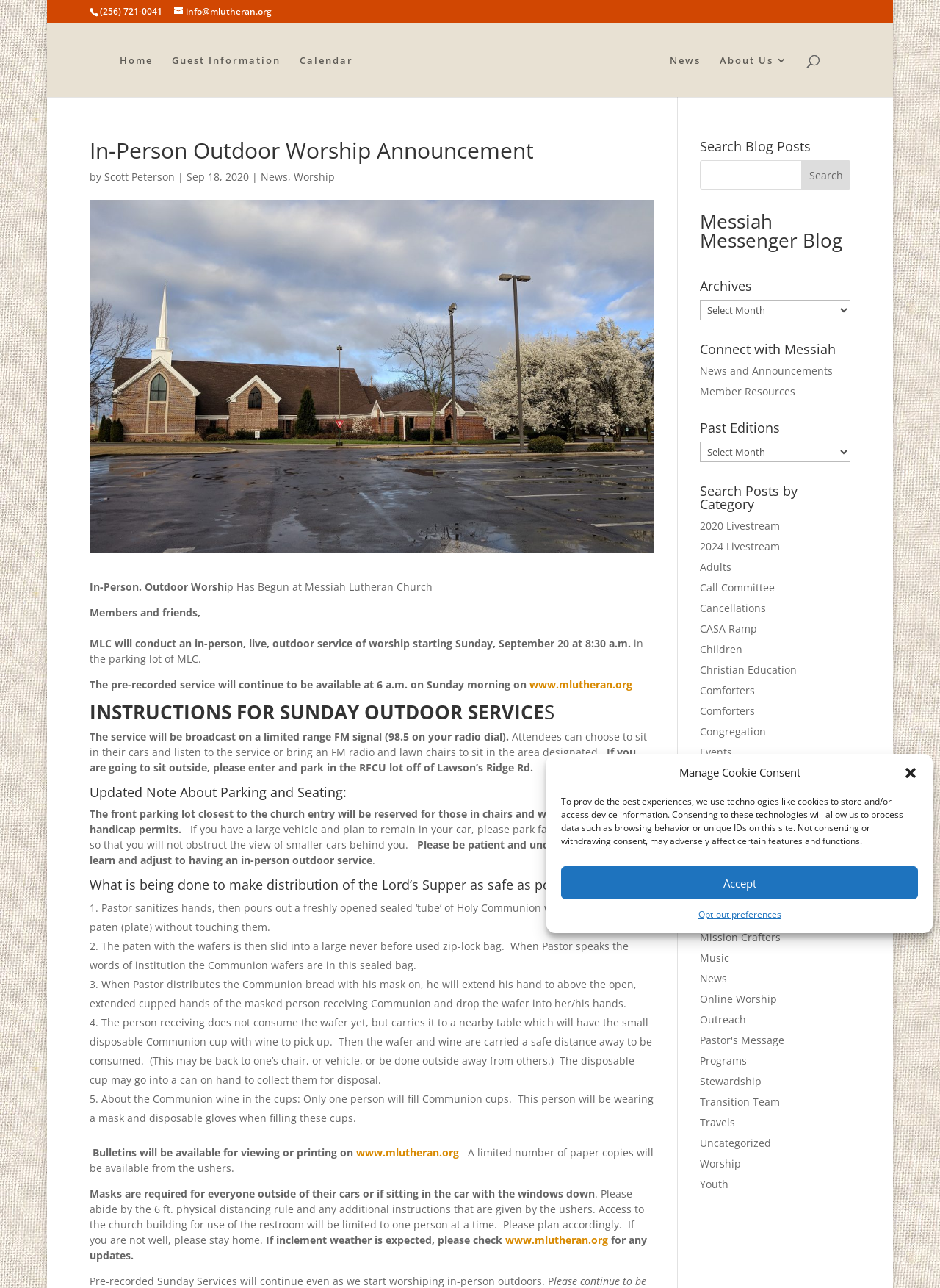Specify the bounding box coordinates of the area to click in order to follow the given instruction: "Search blog posts."

[0.744, 0.124, 0.905, 0.147]